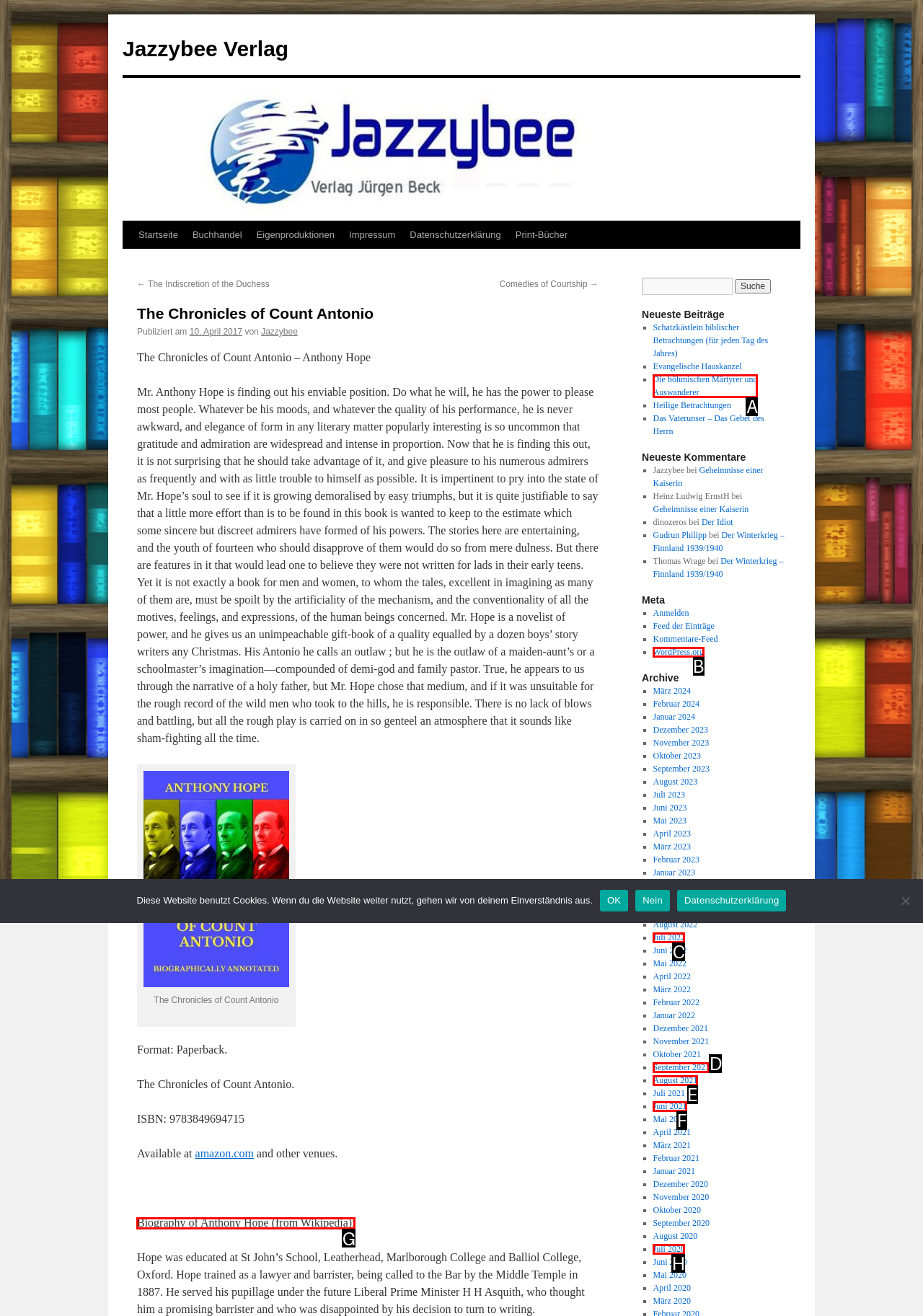Determine the letter of the UI element that will complete the task: Search for something
Reply with the corresponding letter.

None